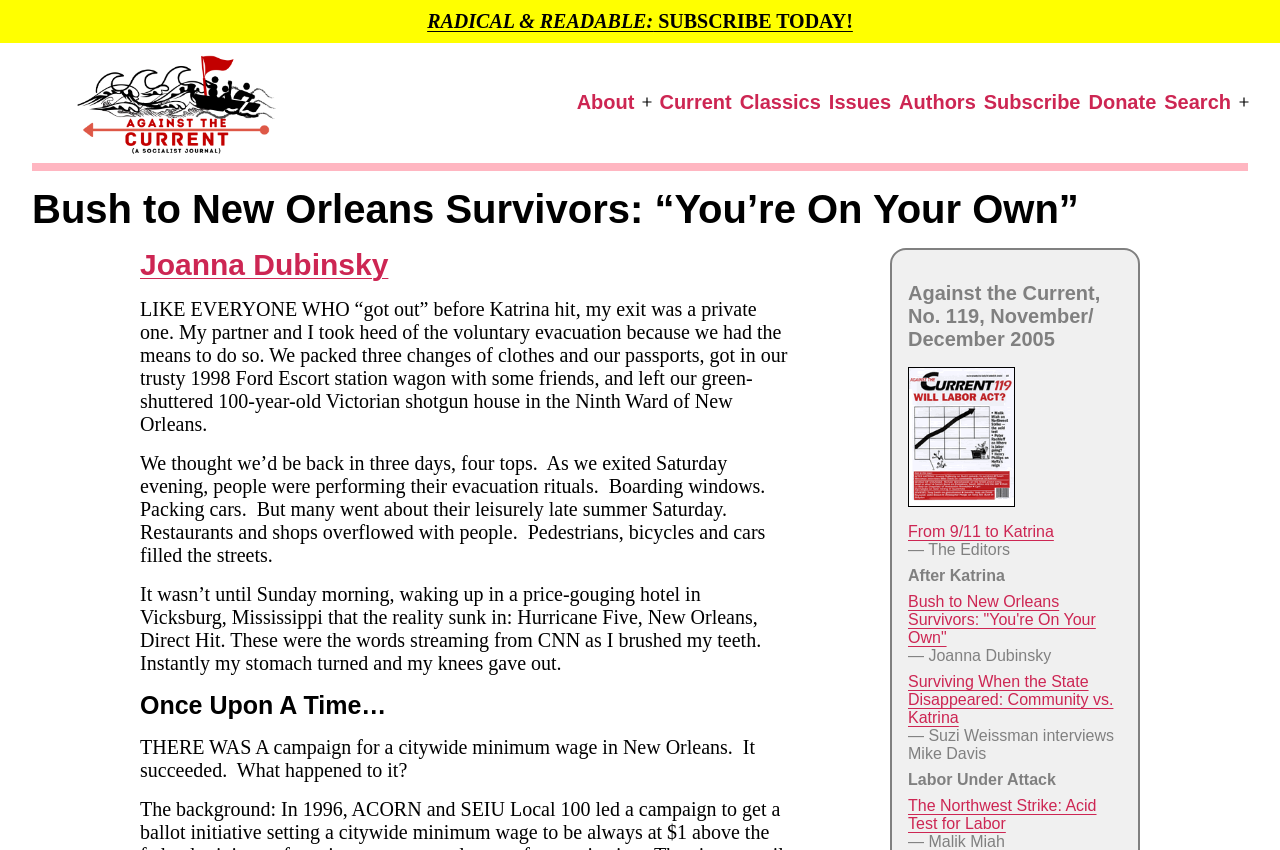Can you identify the bounding box coordinates of the clickable region needed to carry out this instruction: 'Search for something'? The coordinates should be four float numbers within the range of 0 to 1, stated as [left, top, right, bottom].

[0.906, 0.102, 0.965, 0.14]